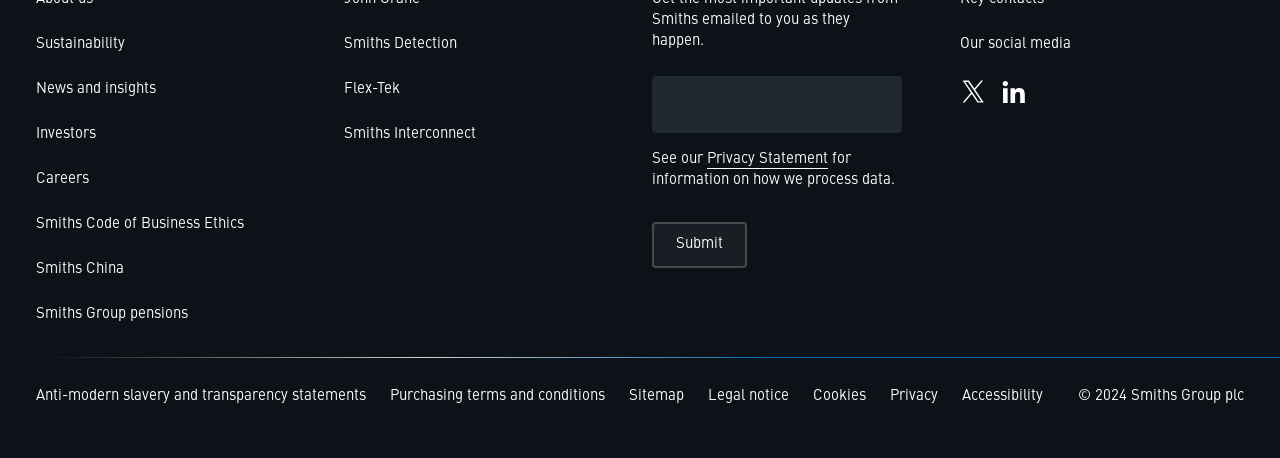Find the bounding box coordinates for the element that must be clicked to complete the instruction: "Go to Smiths China". The coordinates should be four float numbers between 0 and 1, indicated as [left, top, right, bottom].

[0.028, 0.573, 0.097, 0.606]